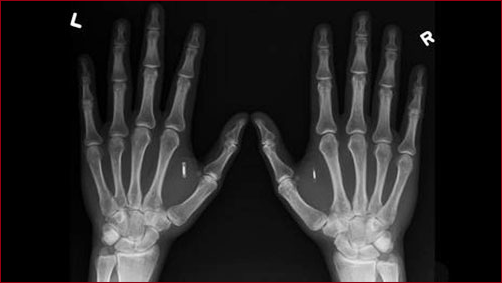Offer an in-depth caption of the image, mentioning all notable aspects.

The image features an X-ray of two hands, showcasing the skeletal structure with a focus on the area between the thumb and index finger. Notably, there are small microchips implanted beneath the skin of both hands, highlighting a growing trend among biohackers known as "grinders." This practice involves individuals modifying their bodies with technological enhancements. The X-ray illustrates the left hand marked with an 'L' and the right hand marked with an 'R,' emphasizing the dual microchip implants. These chips can perform various functions, such as unlocking doors and interacting with devices, demonstrating the intersection of biology and technology in modern society.